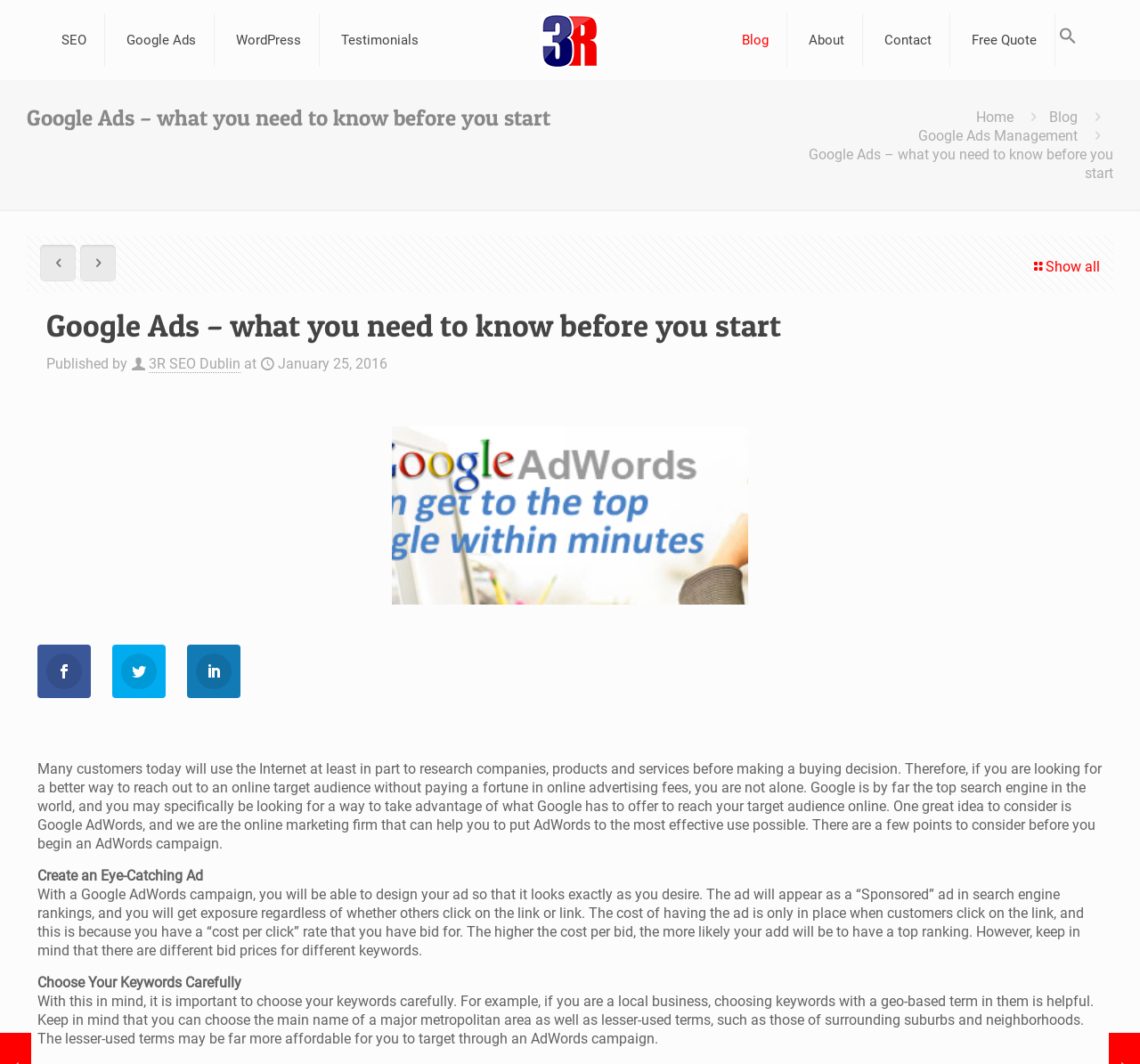Respond concisely with one word or phrase to the following query:
What determines the ranking of an ad in Google AdWords?

Cost per click rate